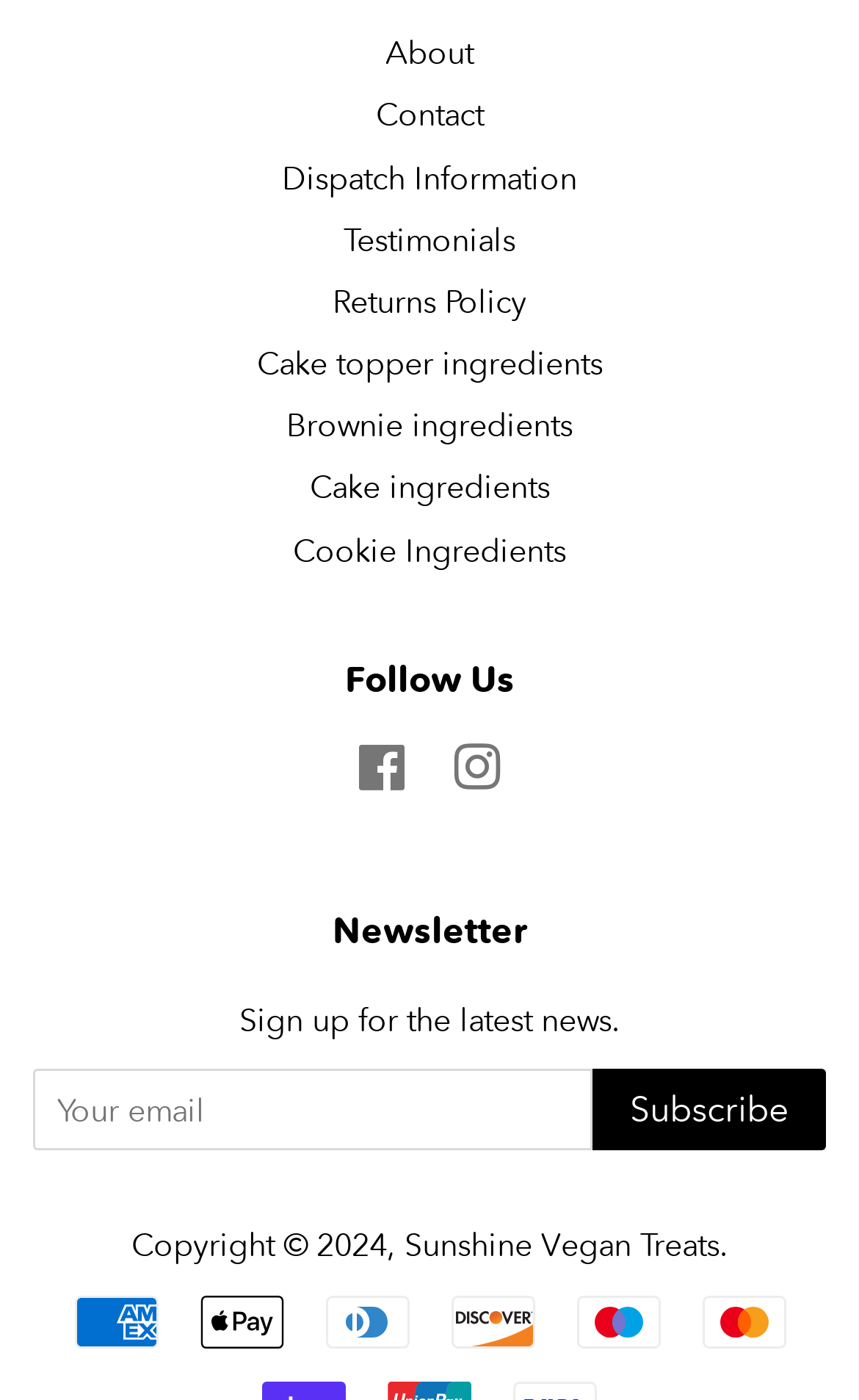Indicate the bounding box coordinates of the element that must be clicked to execute the instruction: "View Cake topper ingredients". The coordinates should be given as four float numbers between 0 and 1, i.e., [left, top, right, bottom].

[0.299, 0.246, 0.701, 0.274]